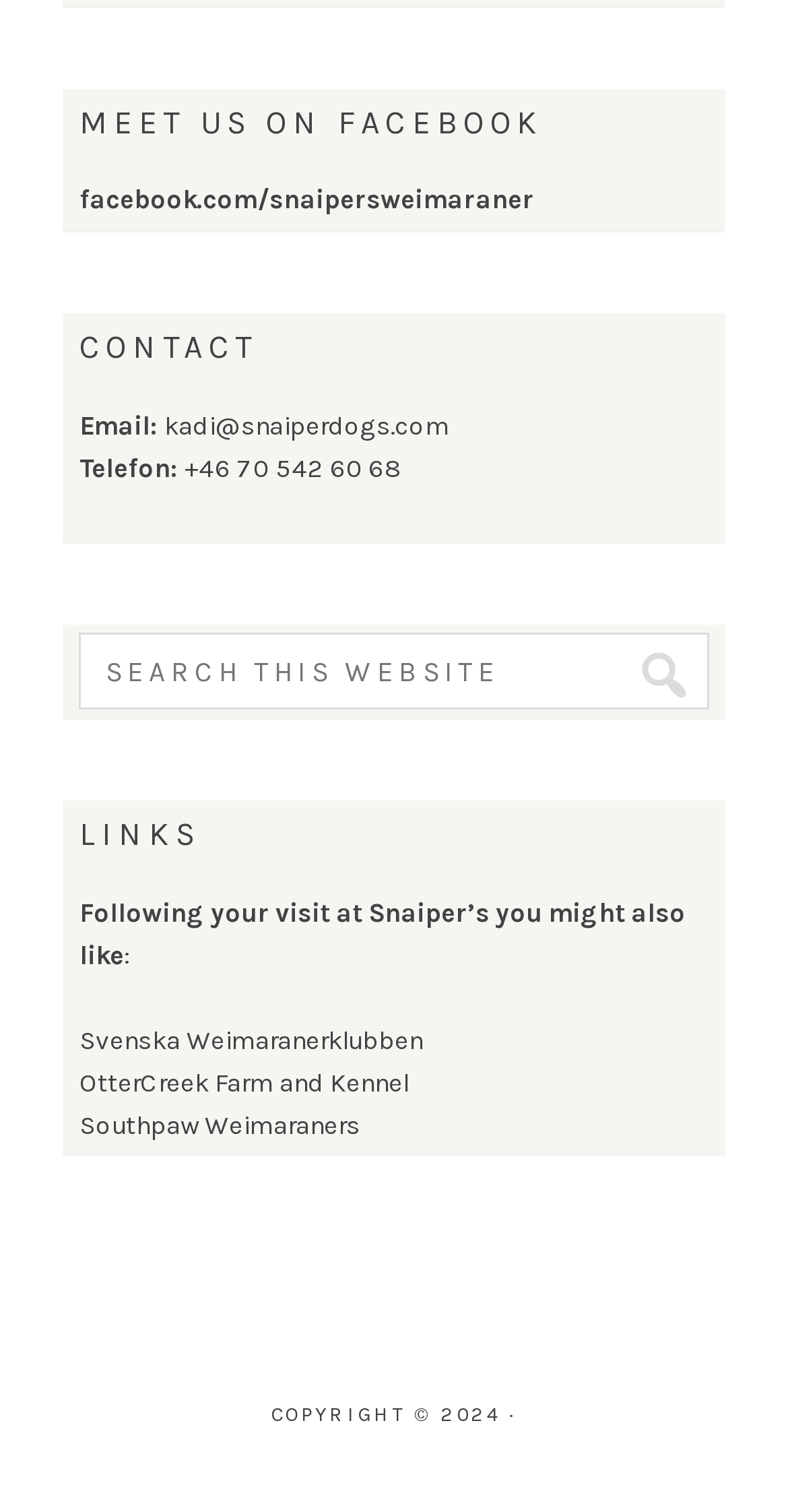Please provide the bounding box coordinates in the format (top-left x, top-left y, bottom-right x, bottom-right y). Remember, all values are floating point numbers between 0 and 1. What is the bounding box coordinate of the region described as: Southpaw Weimaraners

[0.1, 0.734, 0.457, 0.754]